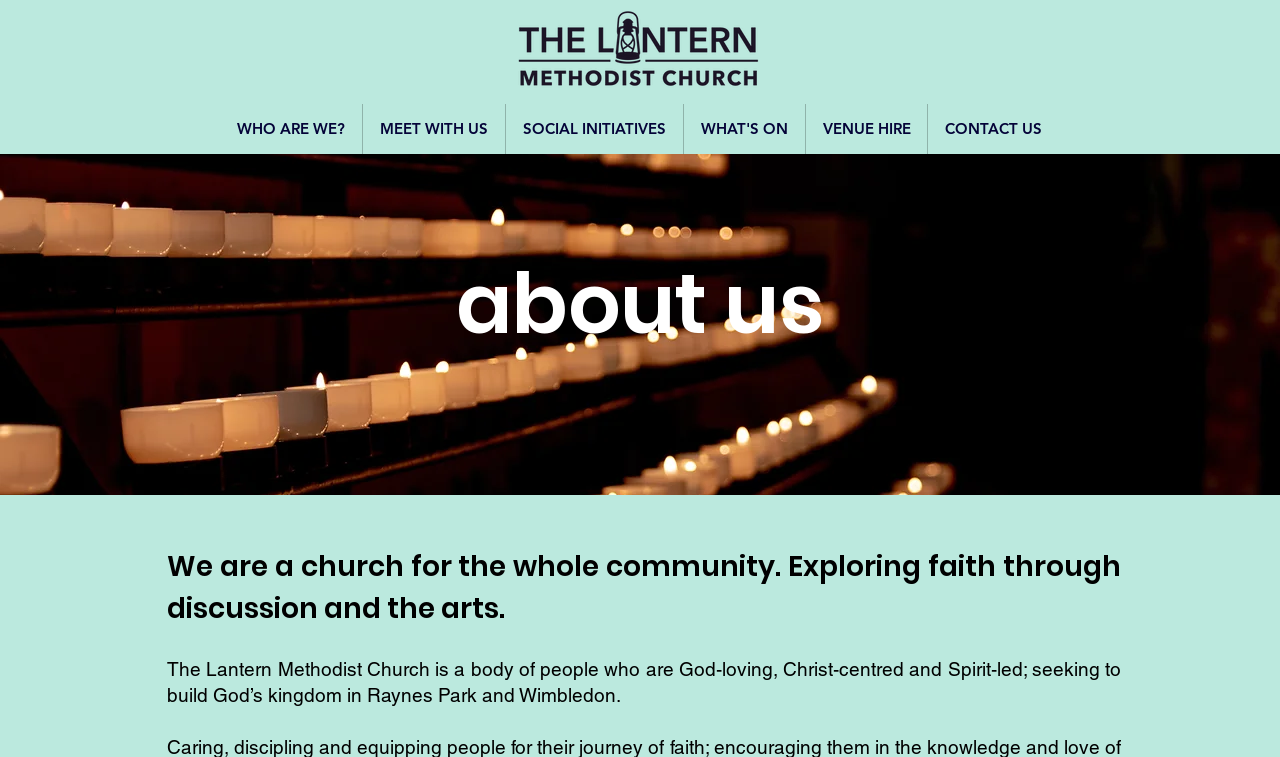Bounding box coordinates should be in the format (top-left x, top-left y, bottom-right x, bottom-right y) and all values should be floating point numbers between 0 and 1. Determine the bounding box coordinate for the UI element described as: WHAT'S ON

[0.534, 0.137, 0.629, 0.203]